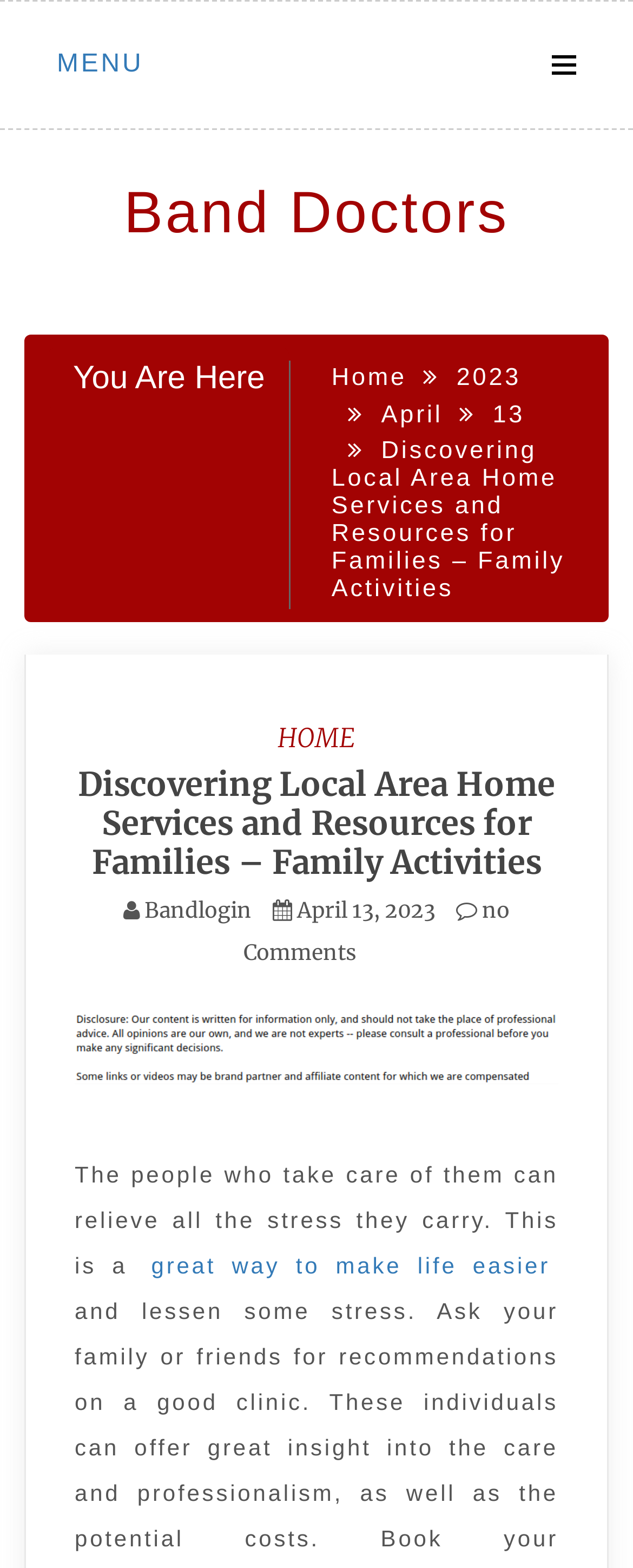Determine the bounding box coordinates for the area that needs to be clicked to fulfill this task: "Click the MENU link". The coordinates must be given as four float numbers between 0 and 1, i.e., [left, top, right, bottom].

[0.038, 0.001, 0.962, 0.082]